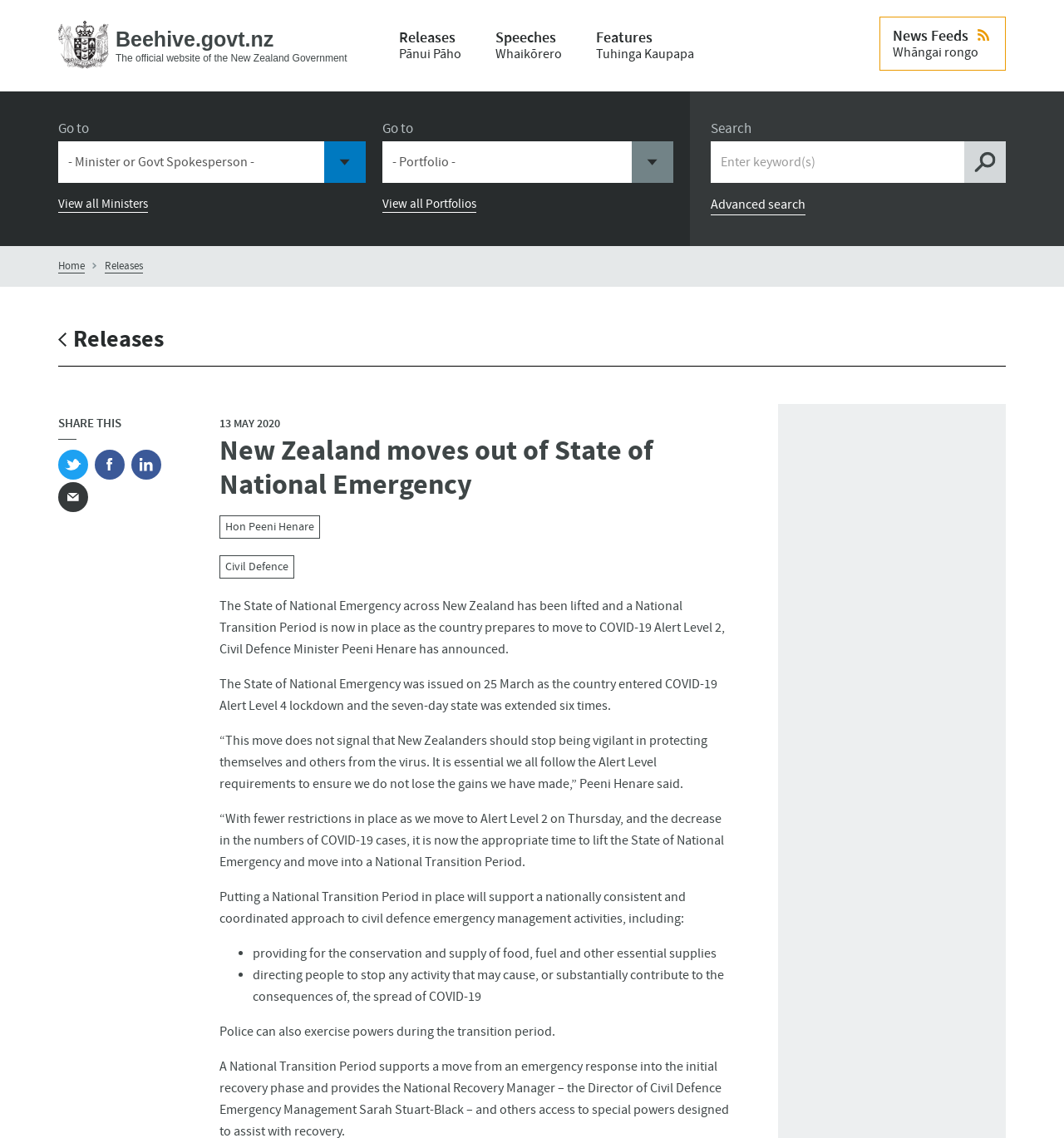Carefully observe the image and respond to the question with a detailed answer:
What is the role of police during the transition period?

The webpage mentions 'Police can also exercise powers during the transition period' which indicates that police have the authority to exercise certain powers during this period.